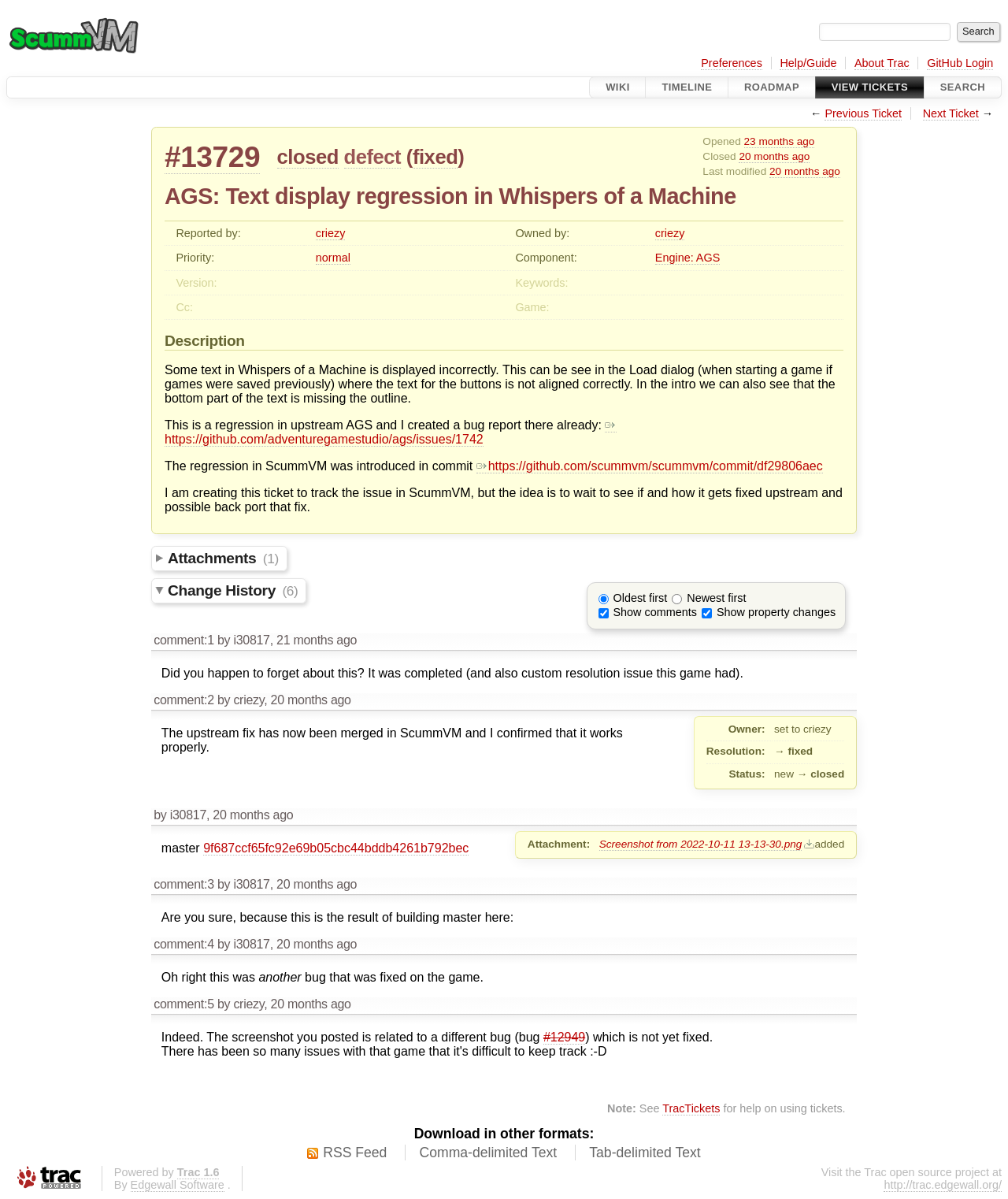Please answer the following query using a single word or phrase: 
How many attachments are there?

1